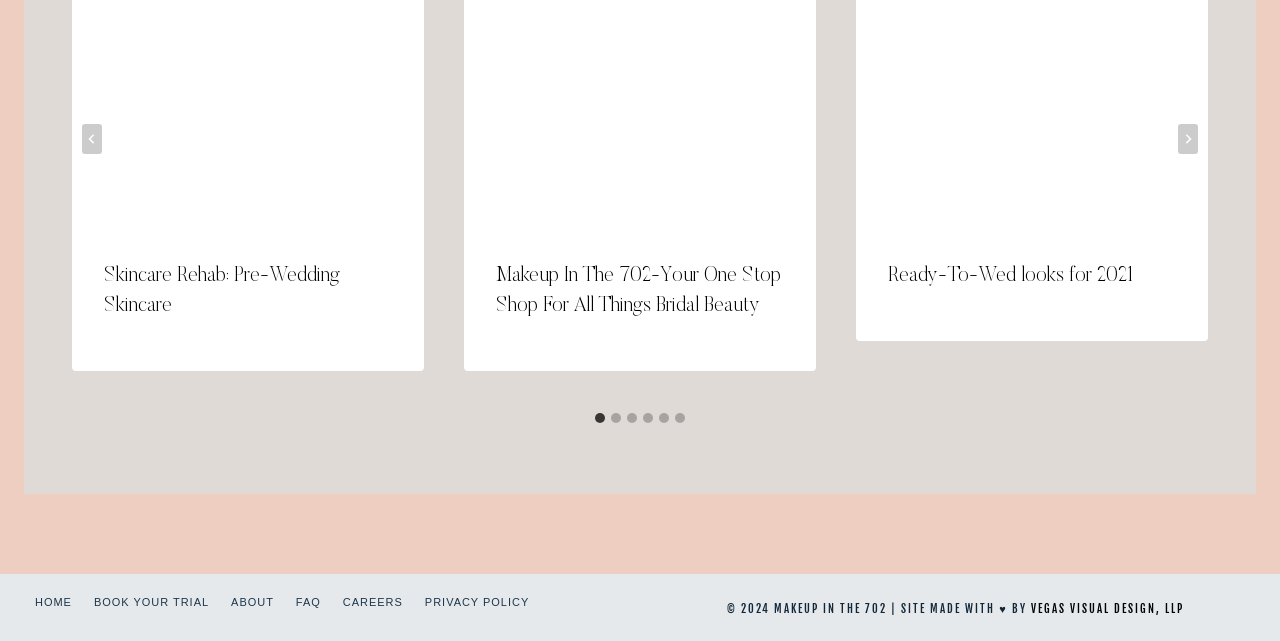Please identify the bounding box coordinates of the region to click in order to complete the task: "Navigate to the HOME page". The coordinates must be four float numbers between 0 and 1, specified as [left, top, right, bottom].

[0.019, 0.92, 0.065, 0.961]